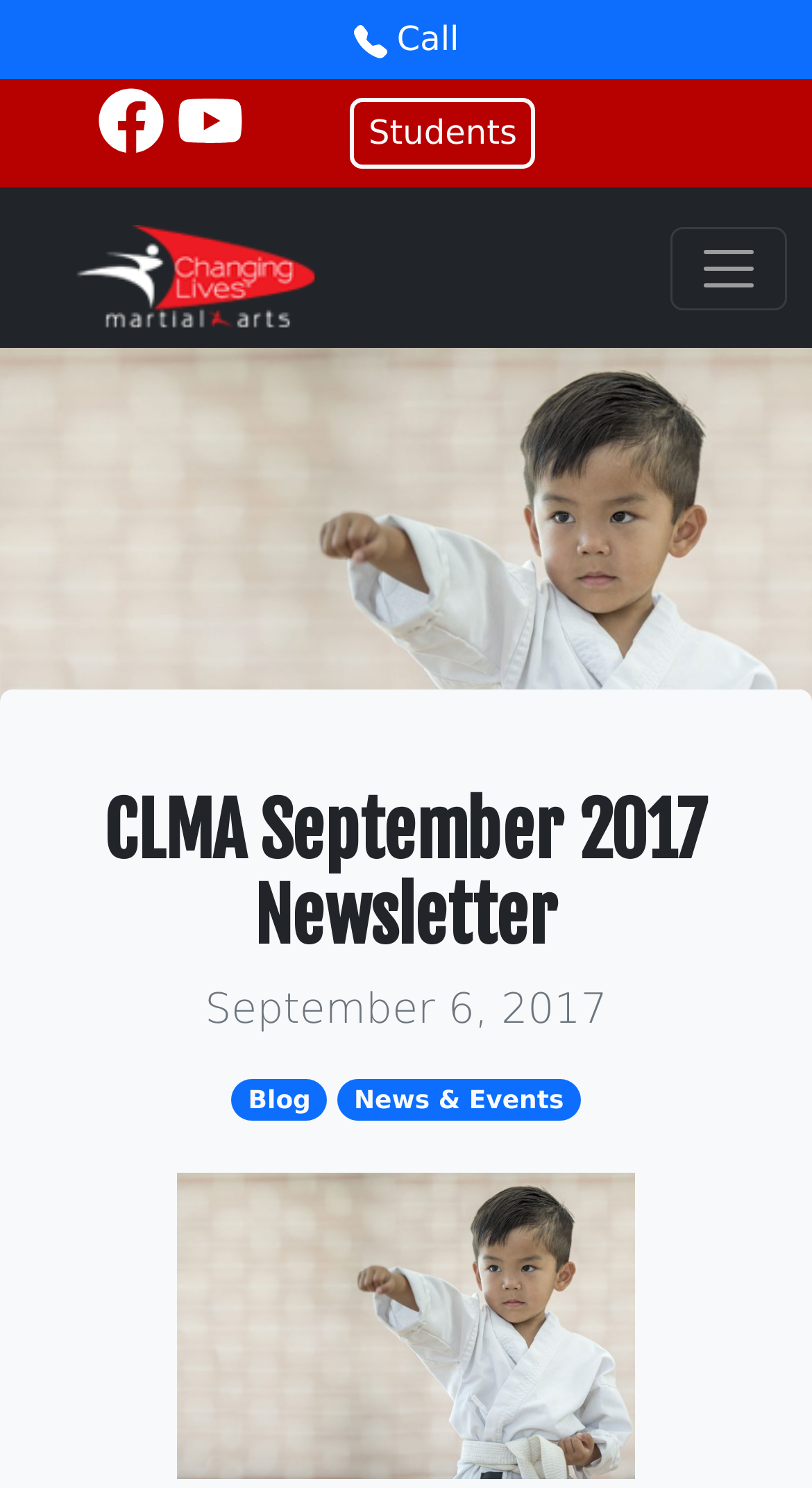What type of links are available on the webpage?
Provide a one-word or short-phrase answer based on the image.

Blog, News & Events